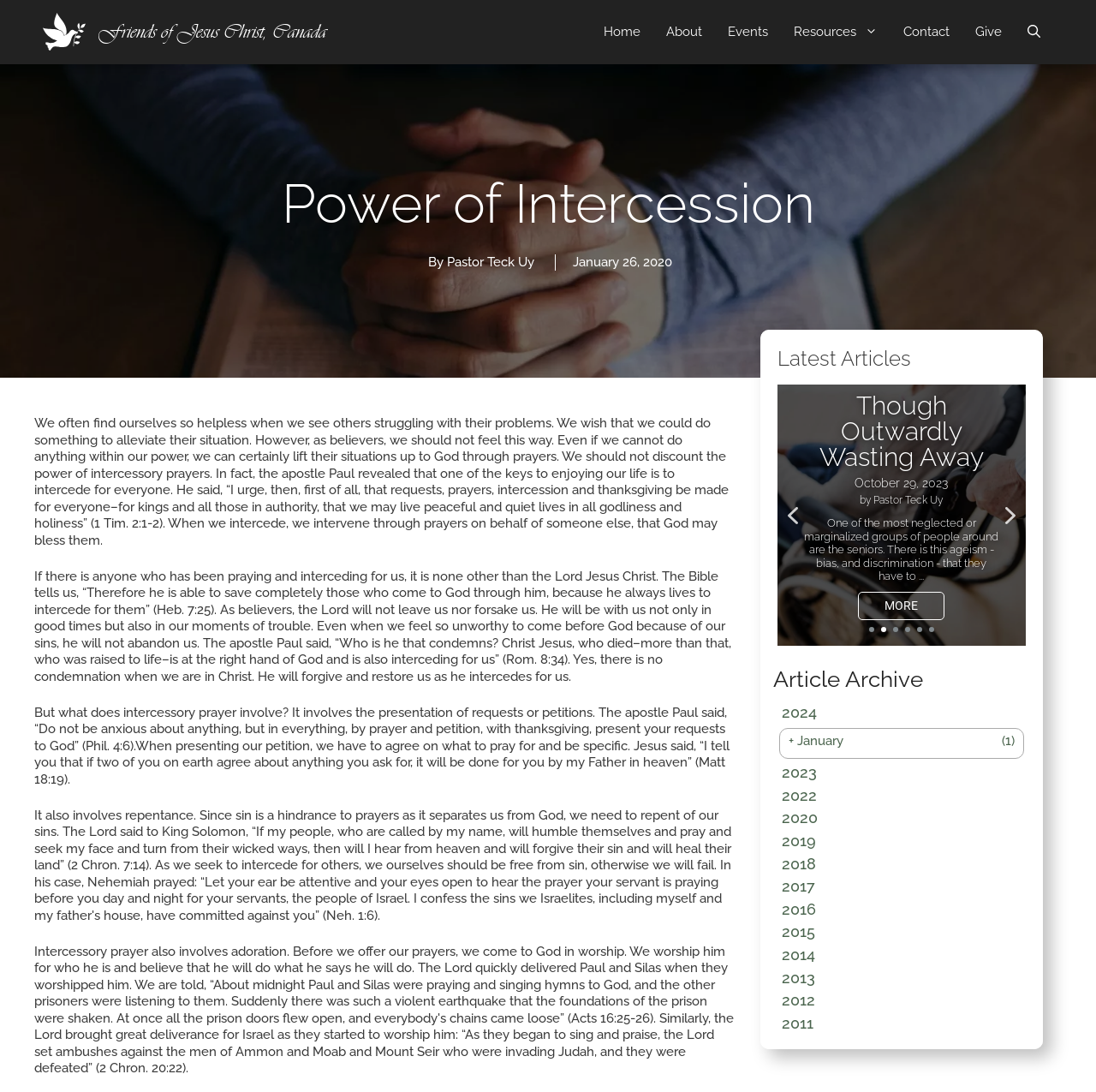Answer in one word or a short phrase: 
How many years are listed in the Article Archive section?

12